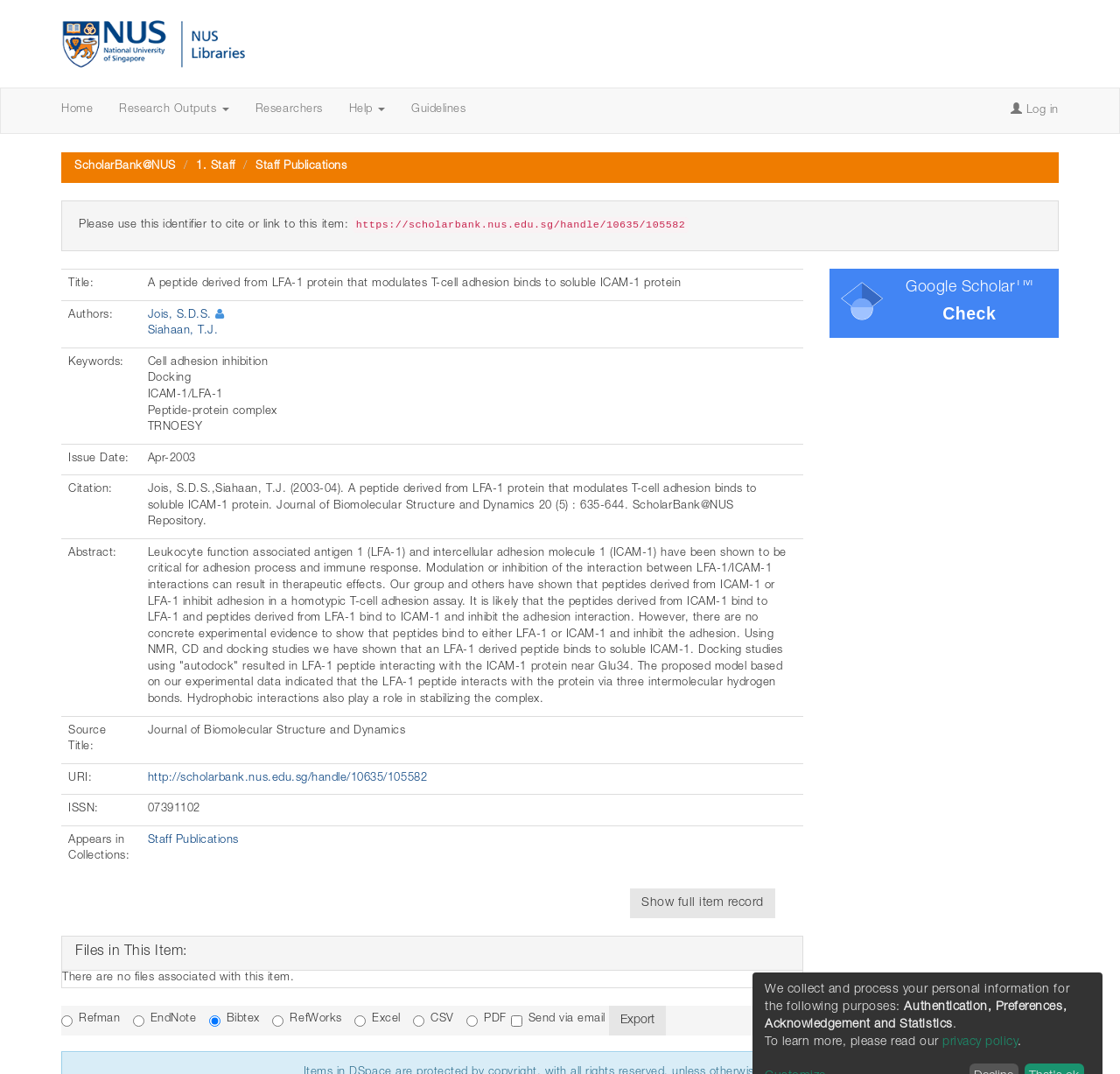What is the URI of the research paper?
Please respond to the question with a detailed and thorough explanation.

I found the URI of the research paper by looking at the table with the title 'URI:' and the corresponding value is 'http://scholarbank.nus.edu.sg/handle/10635/105582'.